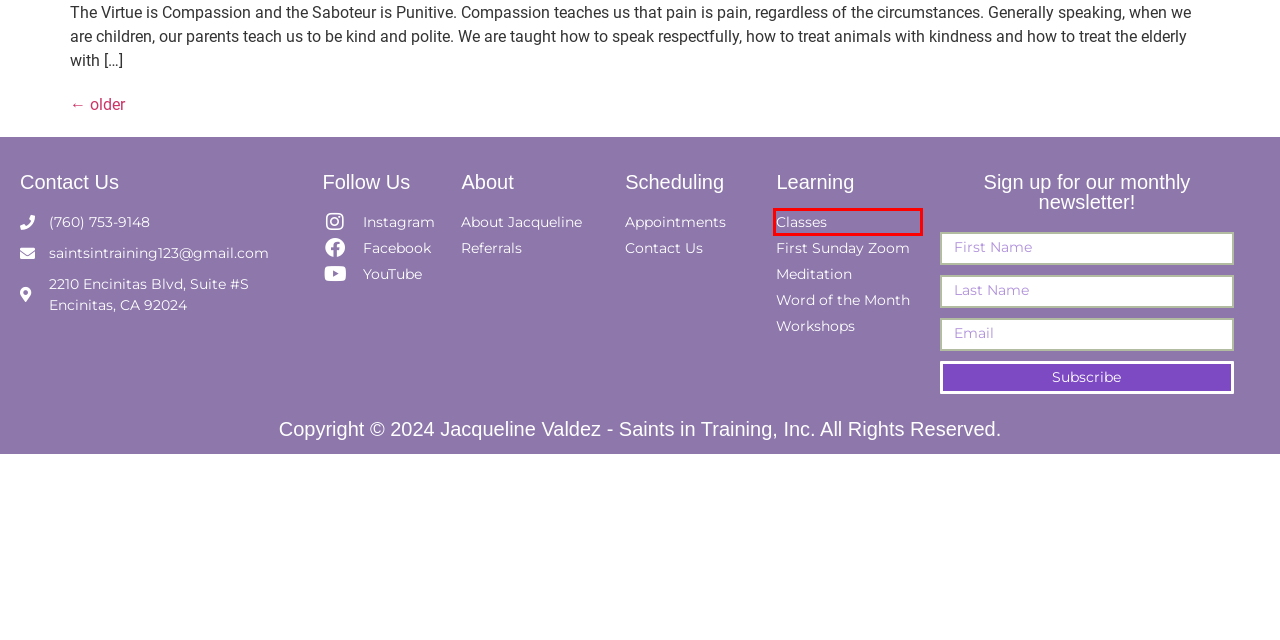Examine the screenshot of the webpage, noting the red bounding box around a UI element. Pick the webpage description that best matches the new page after the element in the red bounding box is clicked. Here are the candidates:
A. Referrals – Saints in Training
B. Classes – Saints in Training
C. Word of the Month Video August 2018: HUMAN RIGHTS – Saints in Training
D. Meditation – Saints in Training
E. Class – Page 2 – Saints in Training
F. Word of the Month, May 2018: COMMITMENT – Saints in Training
G. Learn – Saints in Training
H. Word of the Month – Saints in Training

B